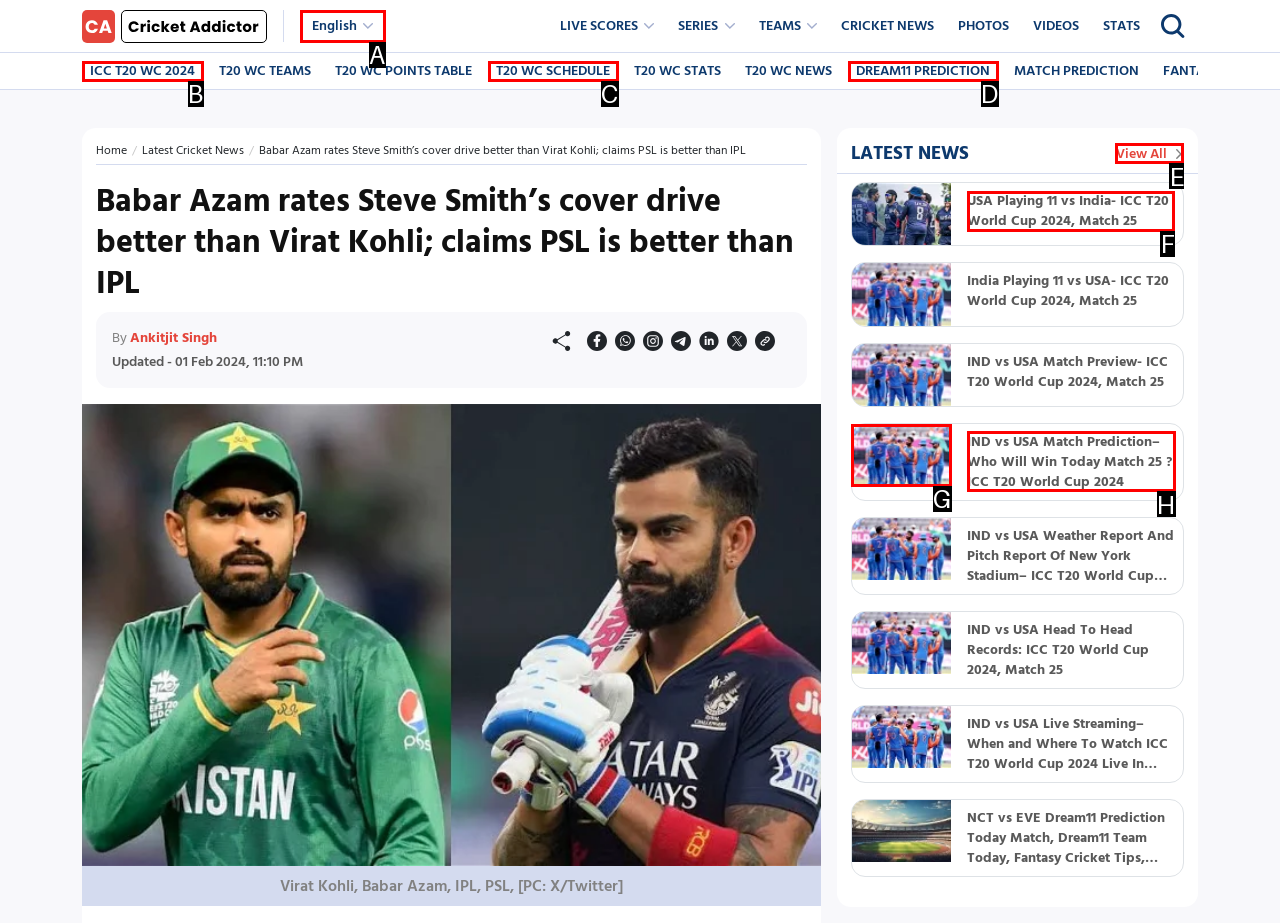Which lettered option should be clicked to perform the following task: View the 'IND vs USA Match Prediction– Who Will Win Today Match 25? ICC T20 World Cup 2024' article
Respond with the letter of the appropriate option.

H